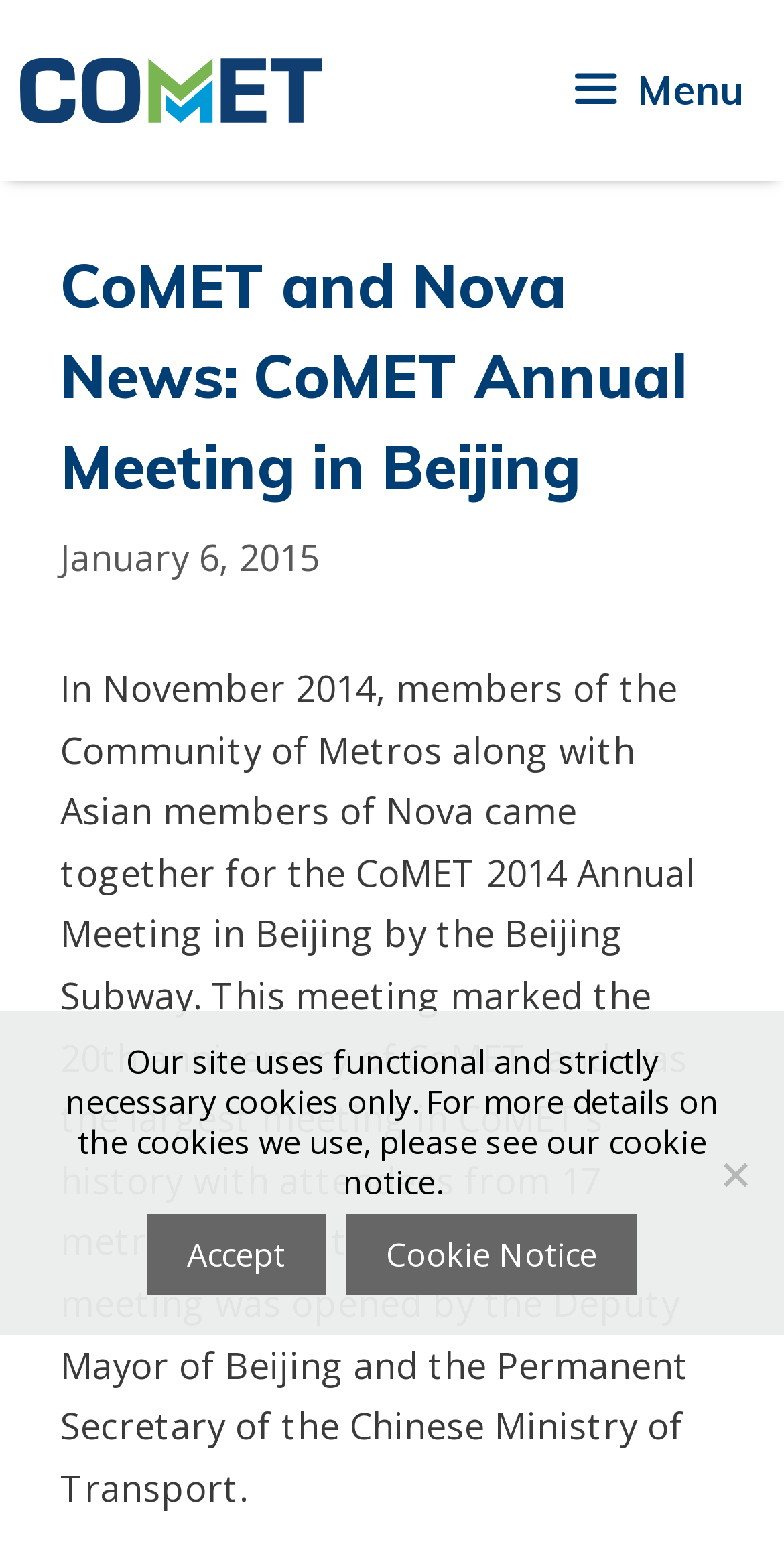Determine the main headline from the webpage and extract its text.

CoMET and Nova News: CoMET Annual Meeting in Beijing